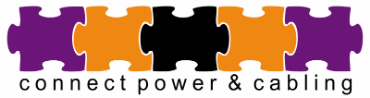Create a detailed narrative that captures the essence of the image.

The image features the logo of "Connect Power & Cabling," characterized by a series of colorful jigsaw puzzle pieces in shades of orange, black, and purple. The text below the puzzle graphic reads "connect power & cabling," signifying the company's focus on electrical solutions and home automation services. This logo visually represents the interconnectedness of electrical systems, reflecting the company's dedication to providing seamless and integrated power and cabling solutions.